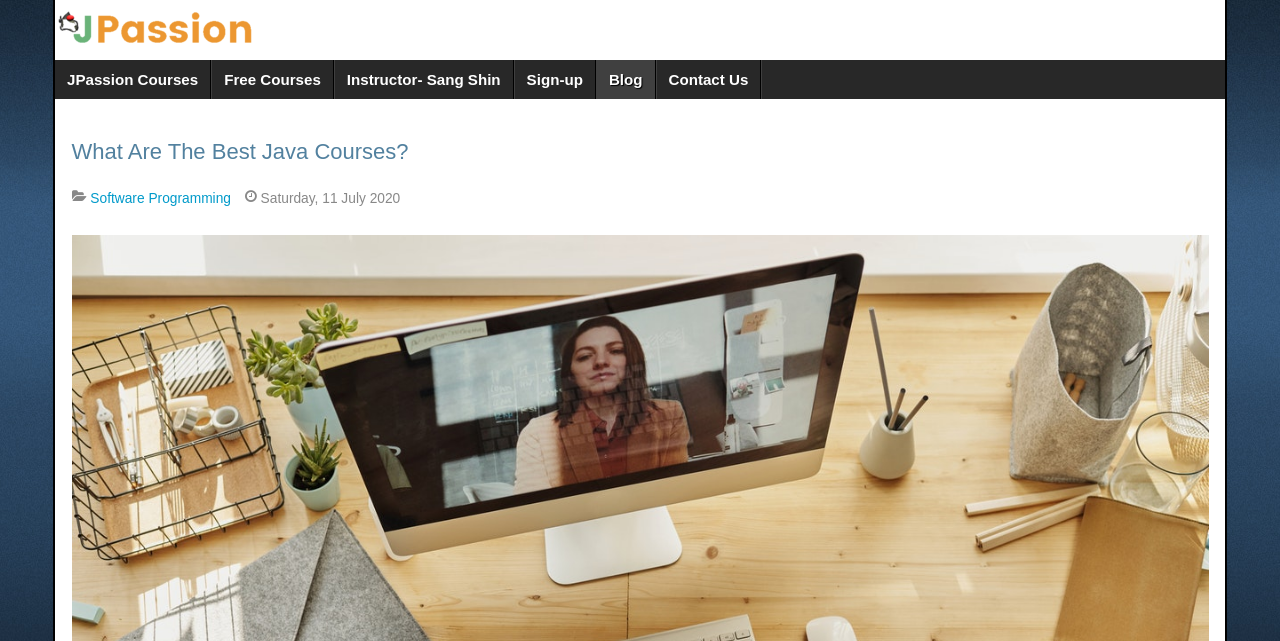Answer the following query concisely with a single word or phrase:
What is the theme of the courses offered?

Software Programming